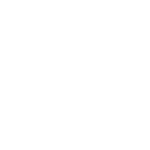Describe thoroughly the contents of the image.

The image features the packaging for "TUSPRAX-LS Syrup," a medication designed to improve breathing disorders. The product is represented alongside important details such as its function, which is primarily to assist in respiratory issues. The syrup is noted for its active ingredients, including Ambroxol, Levosalbutamol, and Guaiphenesine, which work together to provide relief from cough and enhance pulmonary function. It is categorized under general medicines and emphasizes a minimum order quantity, pricing, and storage instructions, indicating it should be kept in a cool and dark place. This syrup aims to meet various patient needs, highlighting its effective formulation in addressing cough and respiratory ailments.